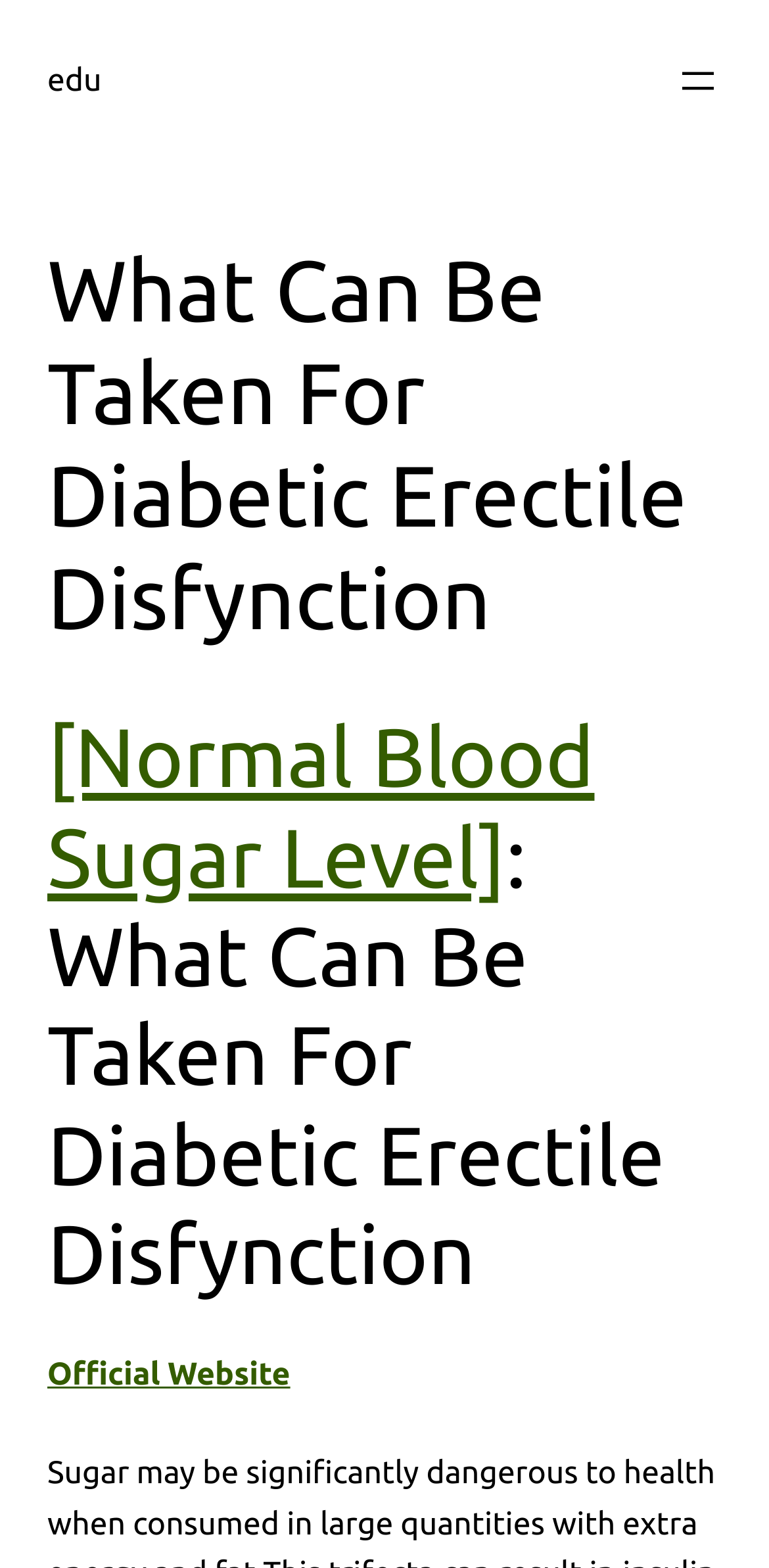Using the element description [Normal Blood Sugar Level], predict the bounding box coordinates for the UI element. Provide the coordinates in (top-left x, top-left y, bottom-right x, bottom-right y) format with values ranging from 0 to 1.

[0.062, 0.453, 0.773, 0.576]